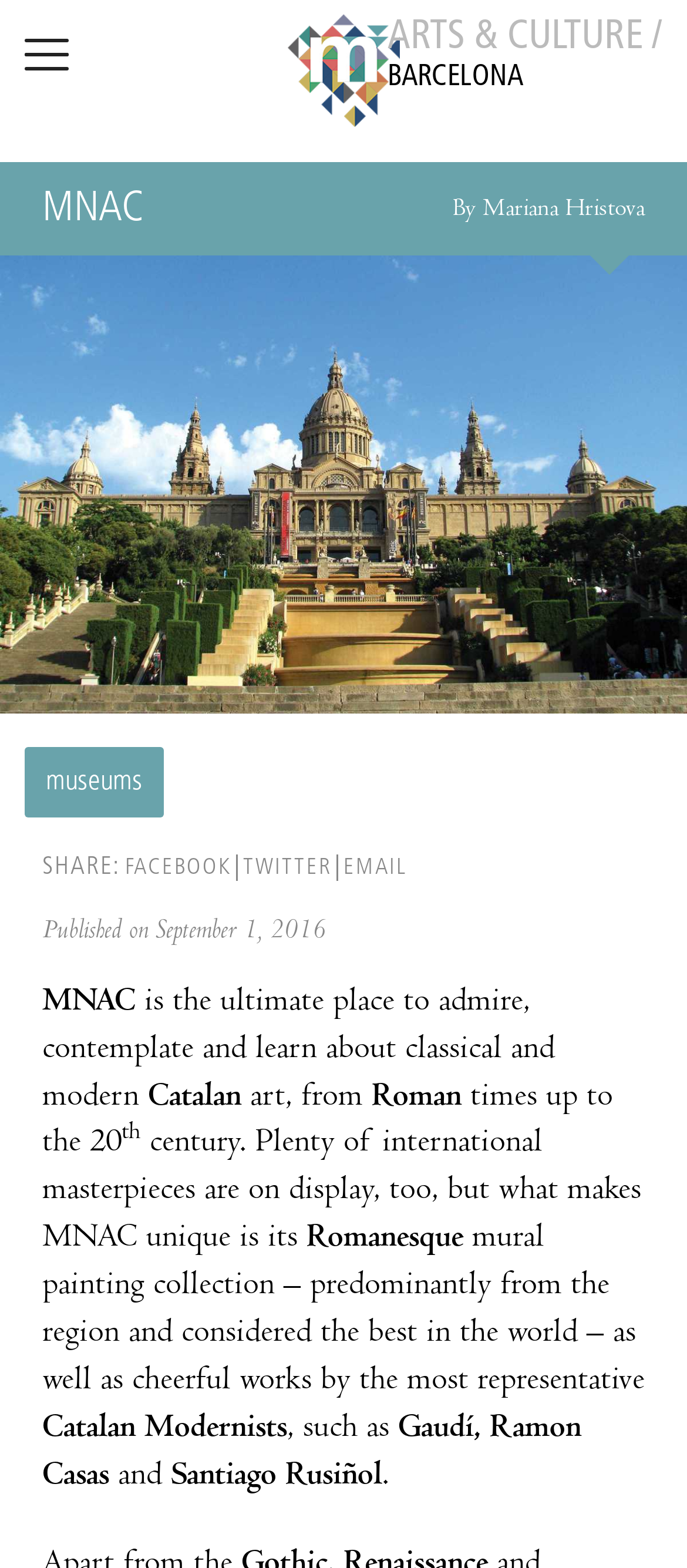Can you look at the image and give a comprehensive answer to the question:
When was the webpage published?

The publication date of the webpage can be found in the text 'Published on September 1, 2016'. This text is located at the bottom of the webpage, indicating that it is a metadata element.